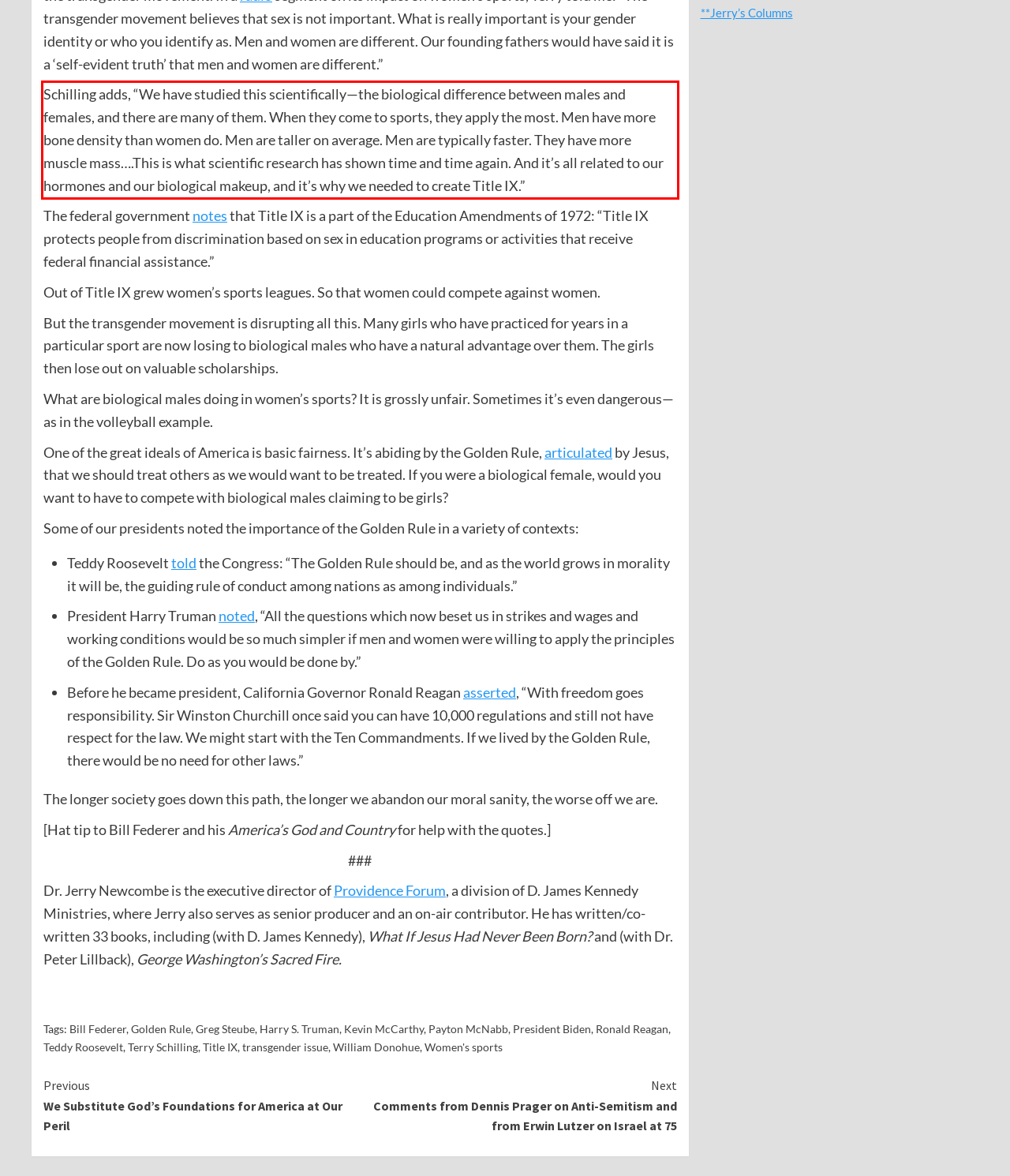Given a screenshot of a webpage containing a red rectangle bounding box, extract and provide the text content found within the red bounding box.

Schilling adds, “We have studied this scientifically—the biological difference between males and females, and there are many of them. When they come to sports, they apply the most. Men have more bone density than women do. Men are taller on average. Men are typically faster. They have more muscle mass….This is what scientific research has shown time and time again. And it’s all related to our hormones and our biological makeup, and it’s why we needed to create Title IX.”